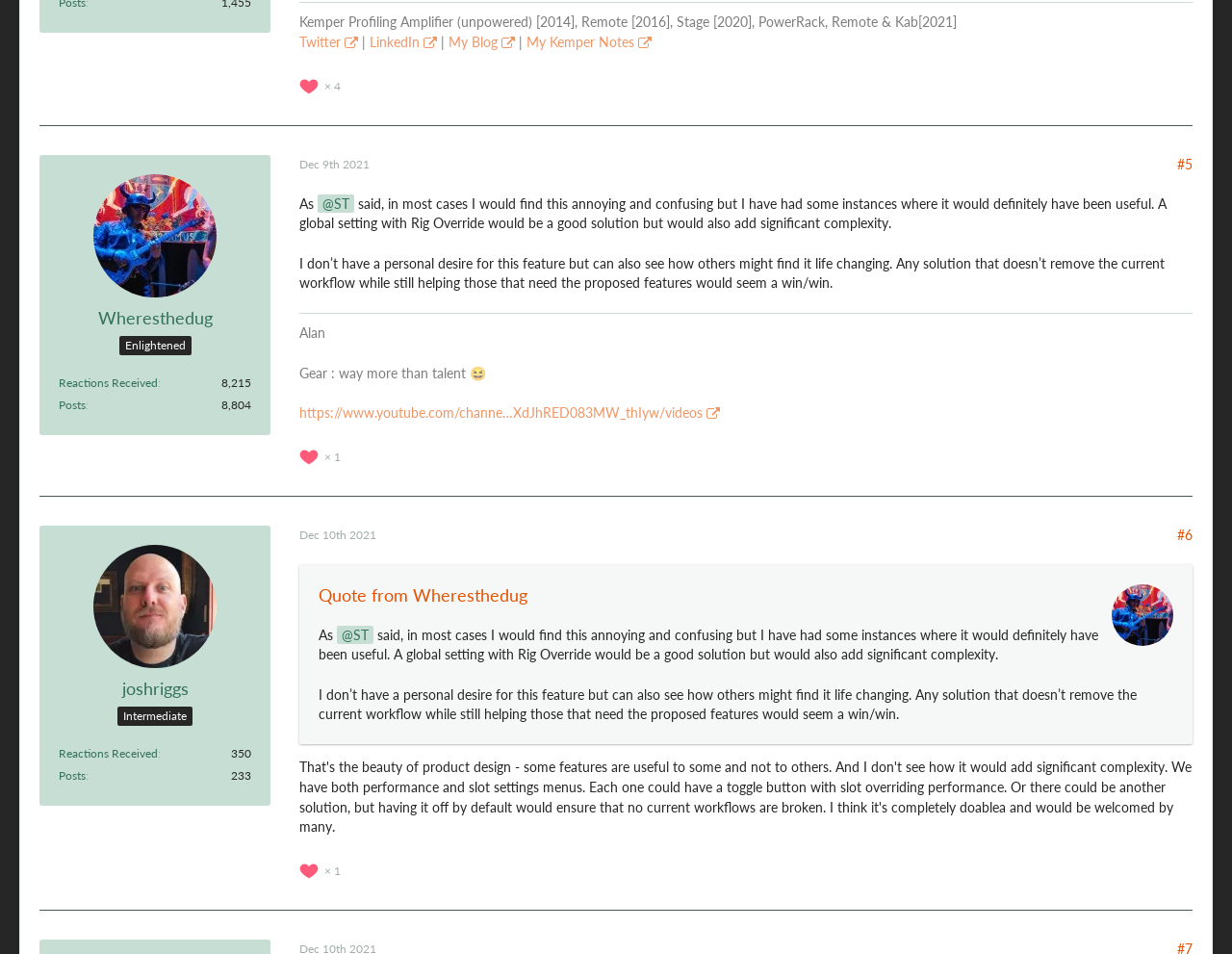Can you identify the bounding box coordinates of the clickable region needed to carry out this instruction: 'View posts by Wheresthedug'? The coordinates should be four float numbers within the range of 0 to 1, stated as [left, top, right, bottom].

[0.048, 0.416, 0.07, 0.432]